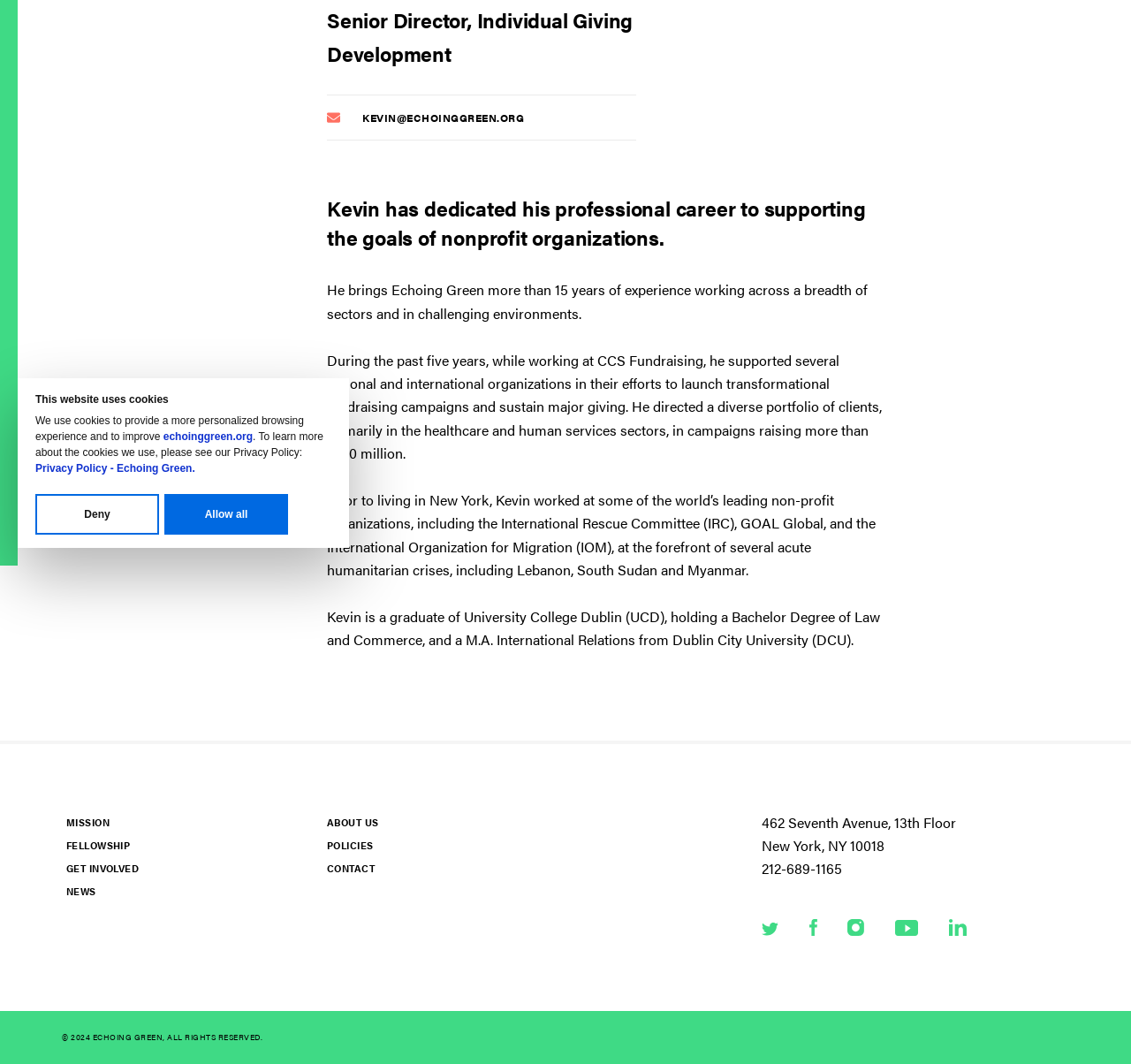Determine the bounding box coordinates for the HTML element described here: "Get Involved".

[0.059, 0.805, 0.123, 0.827]